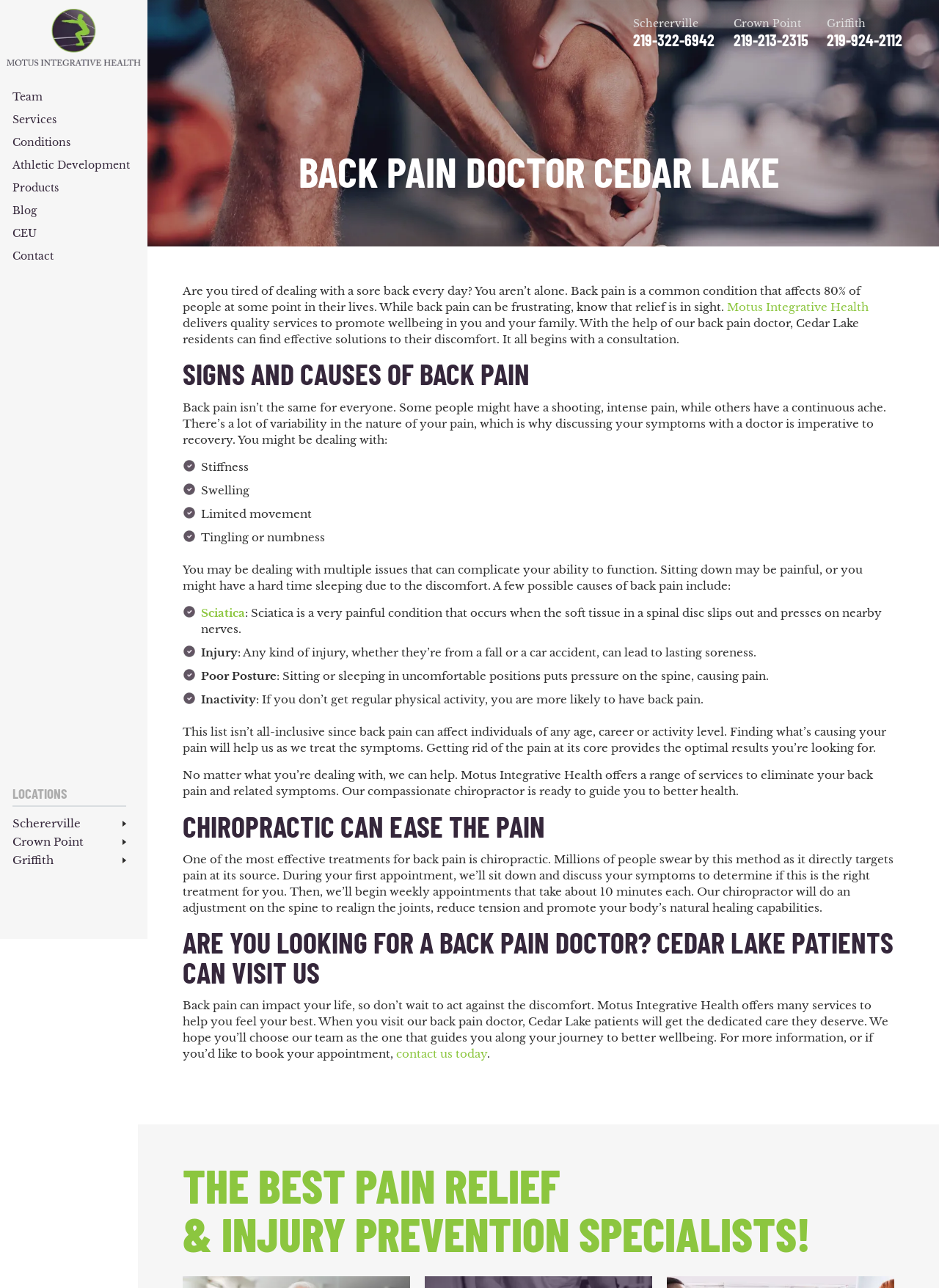What is one possible cause of back pain?
Answer with a single word or short phrase according to what you see in the image.

Injury